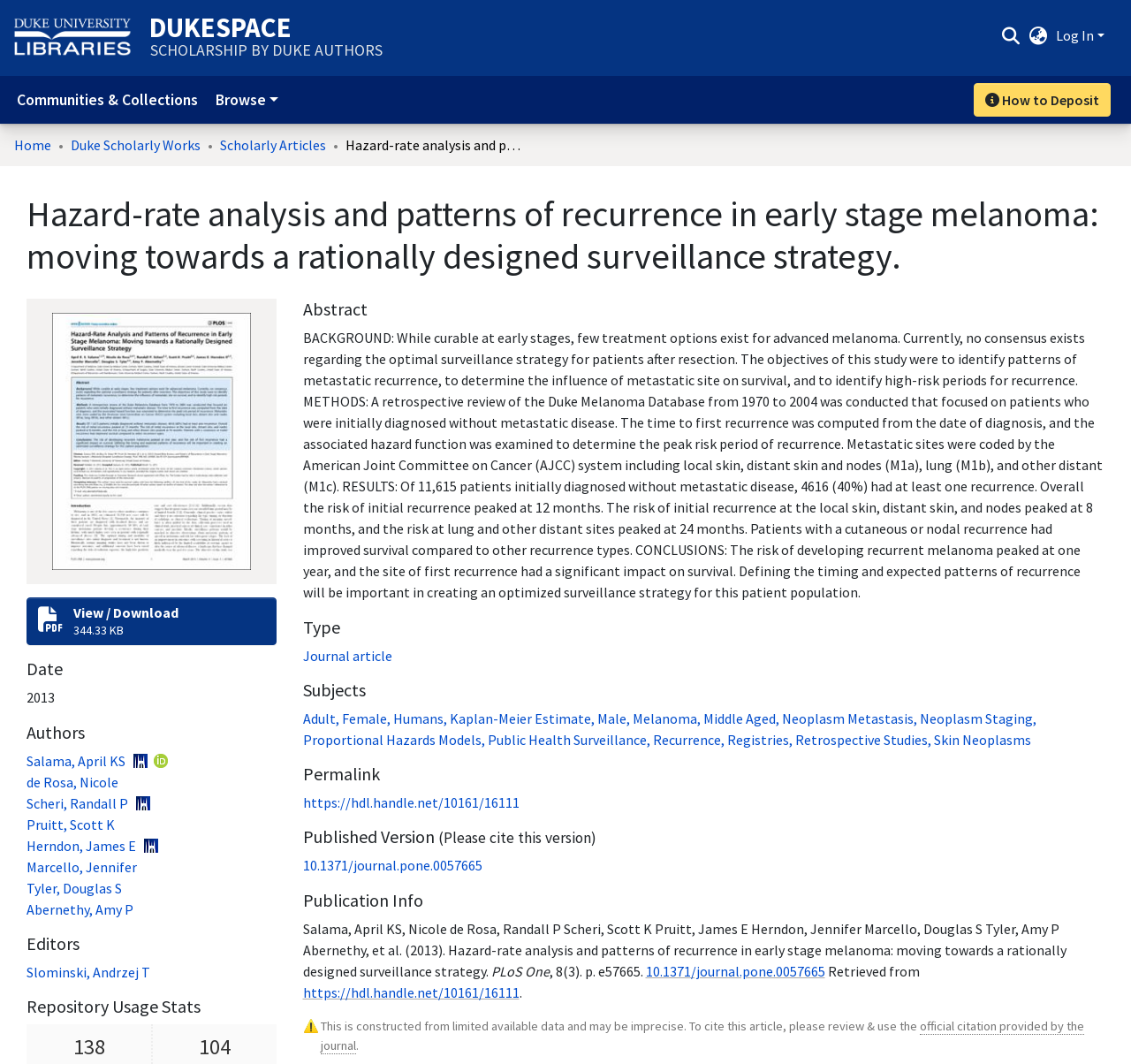Please answer the following query using a single word or phrase: 
What is the date of the article?

2013